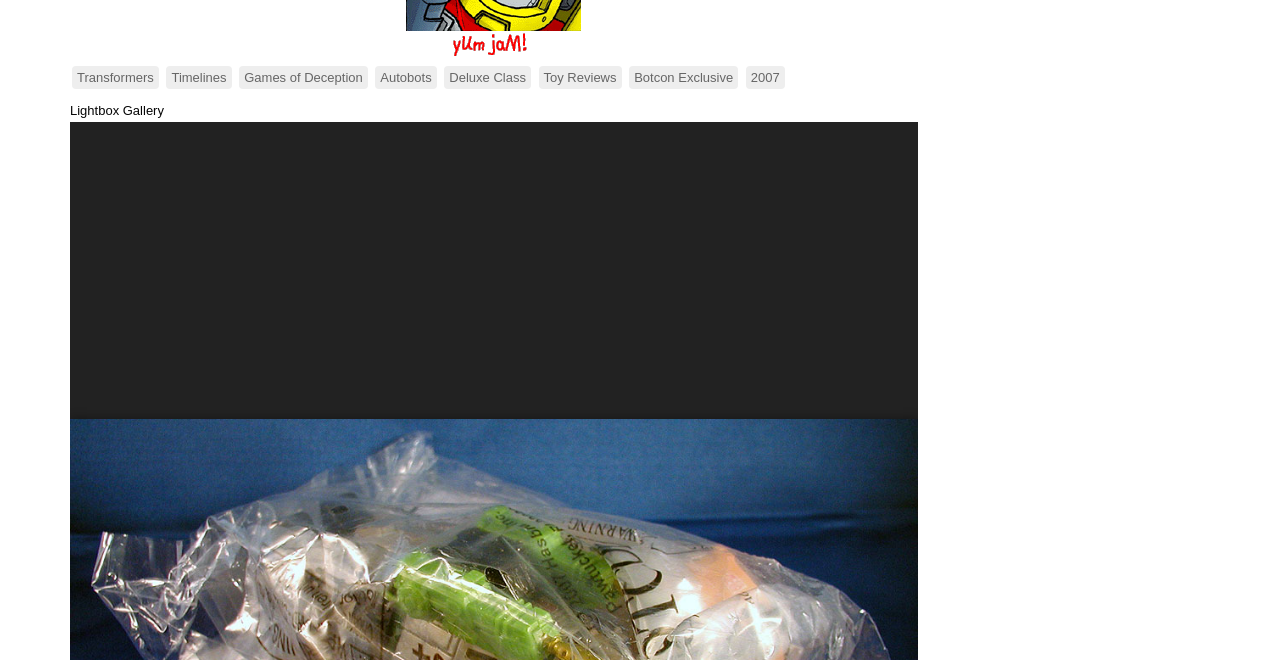Provide a one-word or brief phrase answer to the question:
What is the category of 'Deluxe Class'?

Autobots